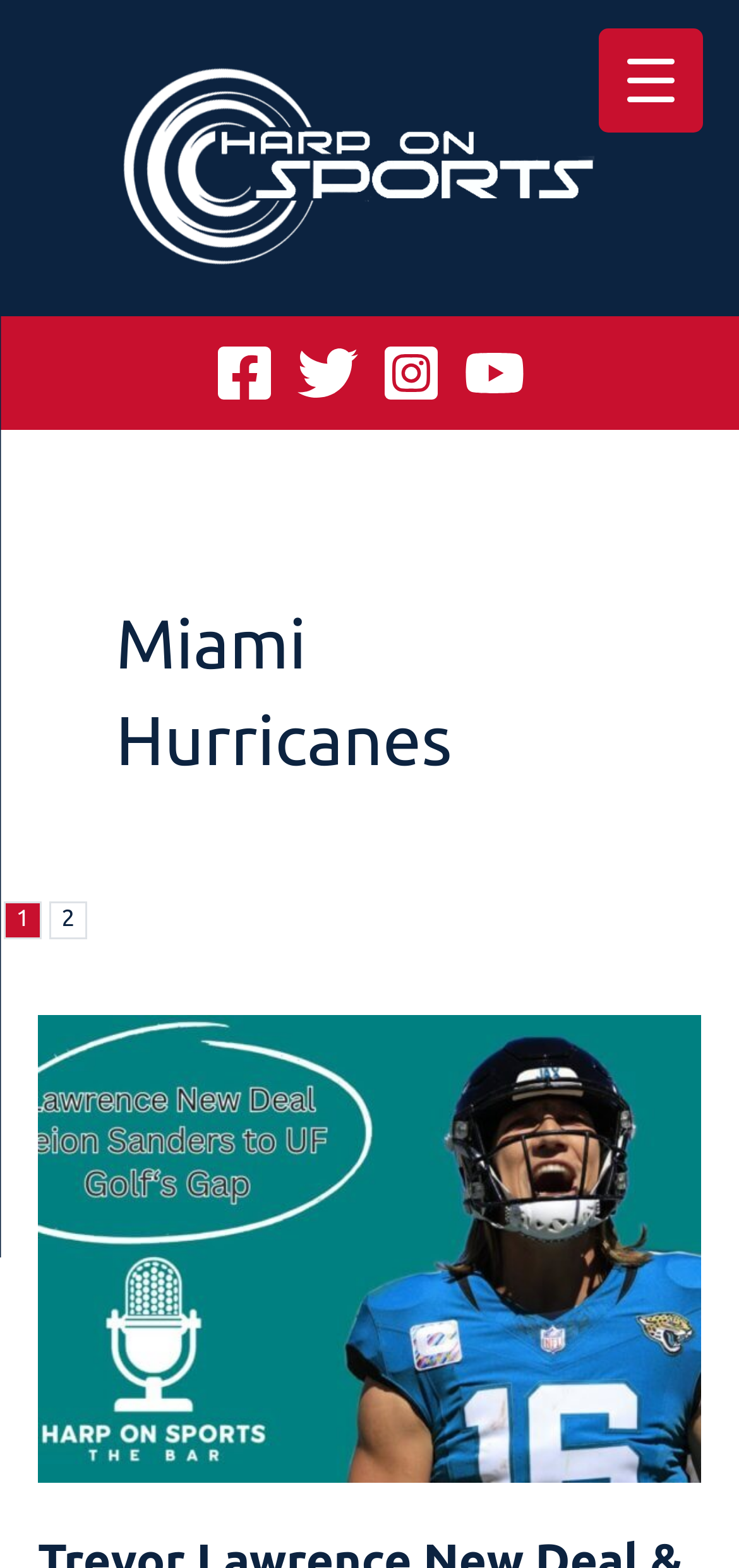Kindly provide the bounding box coordinates of the section you need to click on to fulfill the given instruction: "Read about Miami Hurricanes".

[0.156, 0.379, 0.844, 0.503]